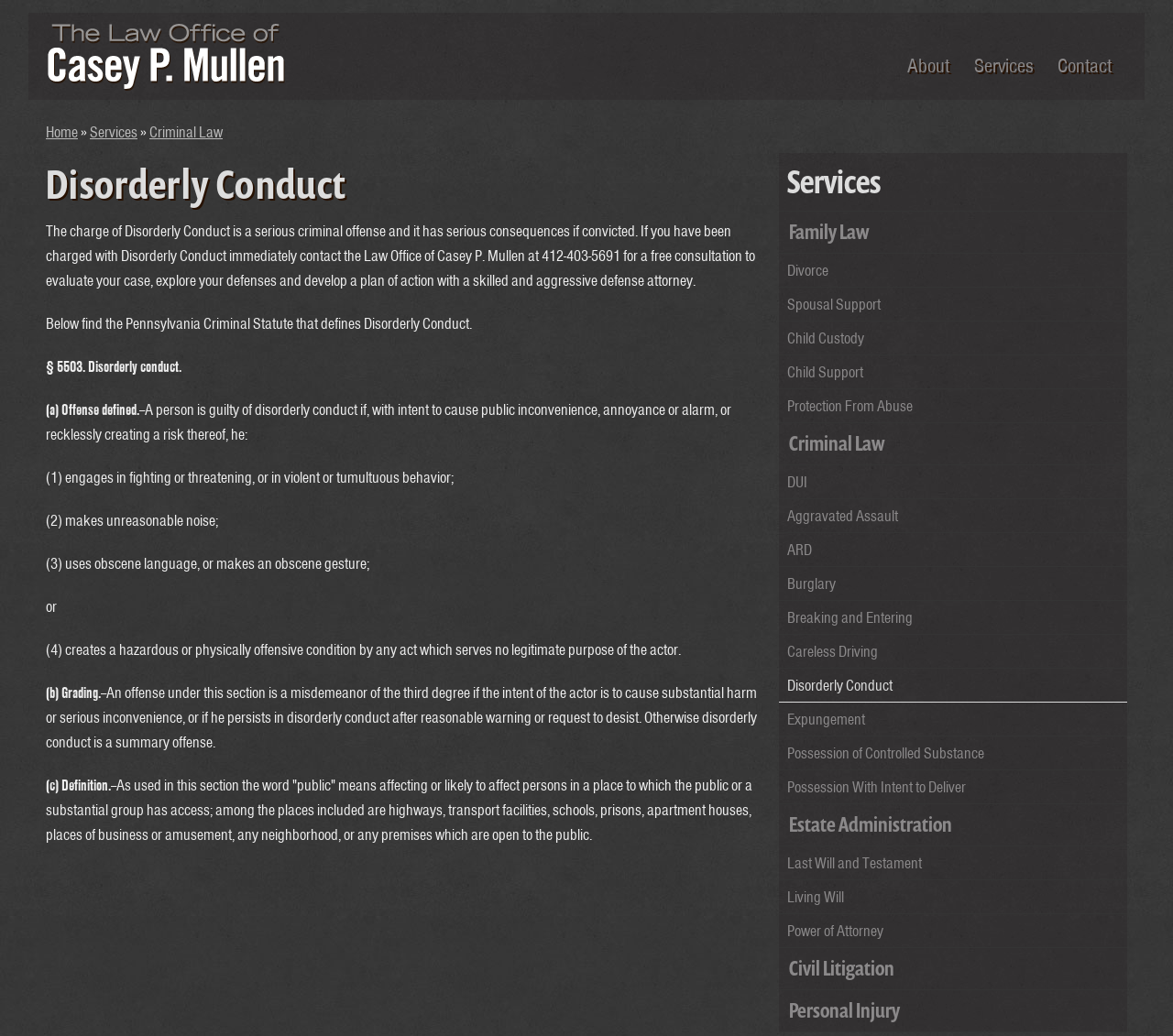What is the law office's phone number? Refer to the image and provide a one-word or short phrase answer.

412-403-5691